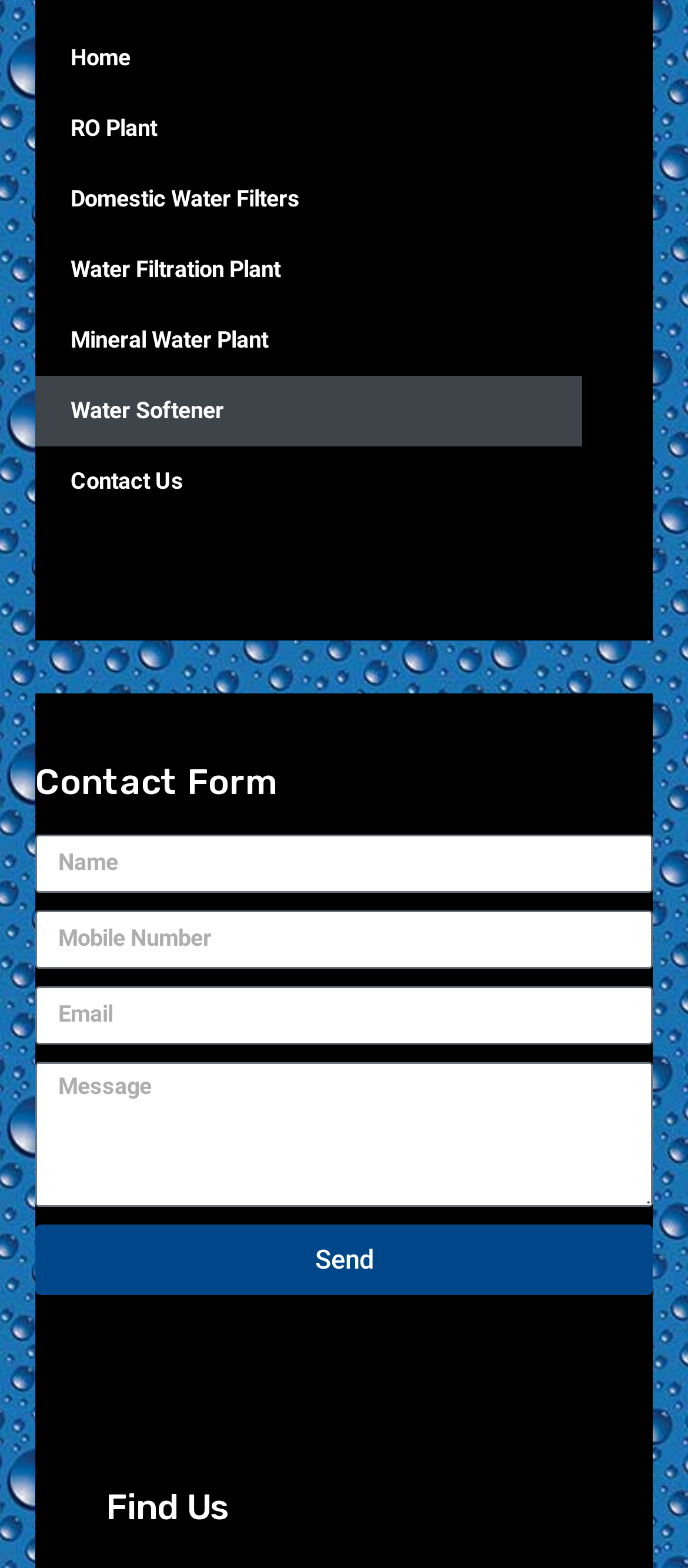Find the bounding box coordinates for the HTML element described in this sentence: "Water Filtration Plant". Provide the coordinates as four float numbers between 0 and 1, in the format [left, top, right, bottom].

[0.051, 0.149, 0.846, 0.194]